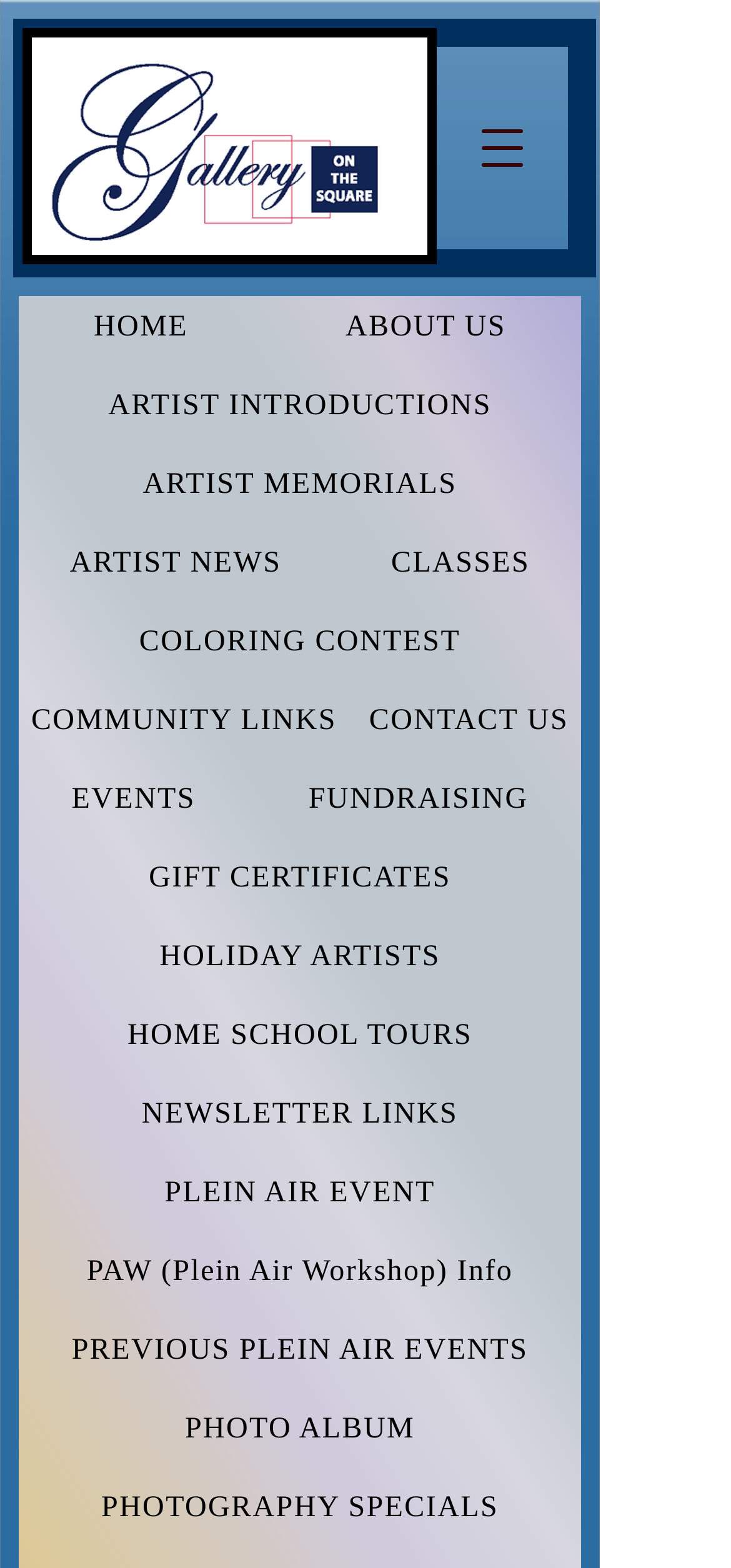Find the UI element described as: "aria-label="Open navigation menu"" and predict its bounding box coordinates. Ensure the coordinates are four float numbers between 0 and 1, [left, top, right, bottom].

[0.623, 0.065, 0.751, 0.124]